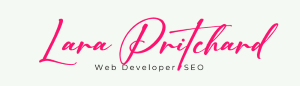Please give a concise answer to this question using a single word or phrase: 
What is Lara Pritchard's profession?

Web Developer/SEO